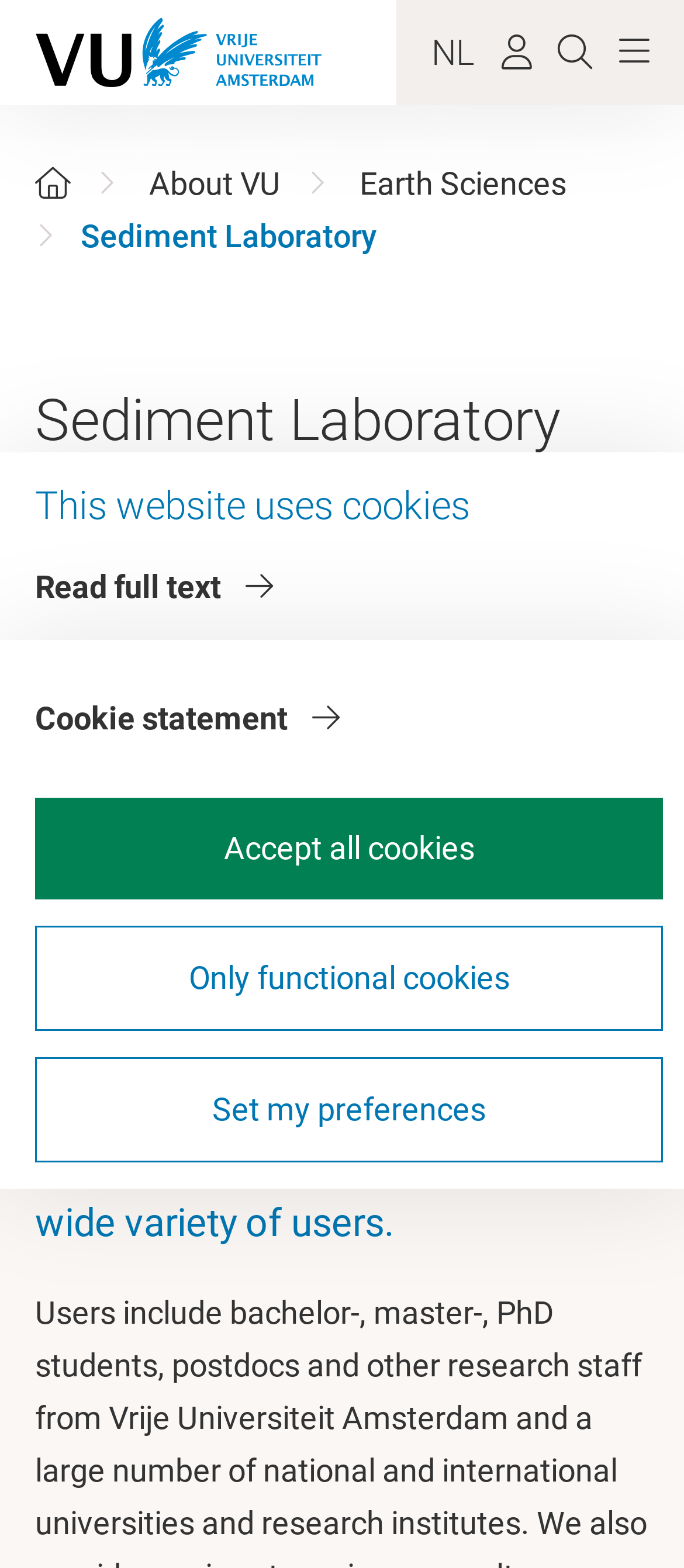With reference to the screenshot, provide a detailed response to the question below:
What is the purpose of the Sediment Laboratory?

The purpose of the Sediment Laboratory can be found in the introductory text on the webpage, which states that the laboratory operates a number of labs and instruments dedicated to making fundamental measurements on sediment samples provided by a wide variety of users.